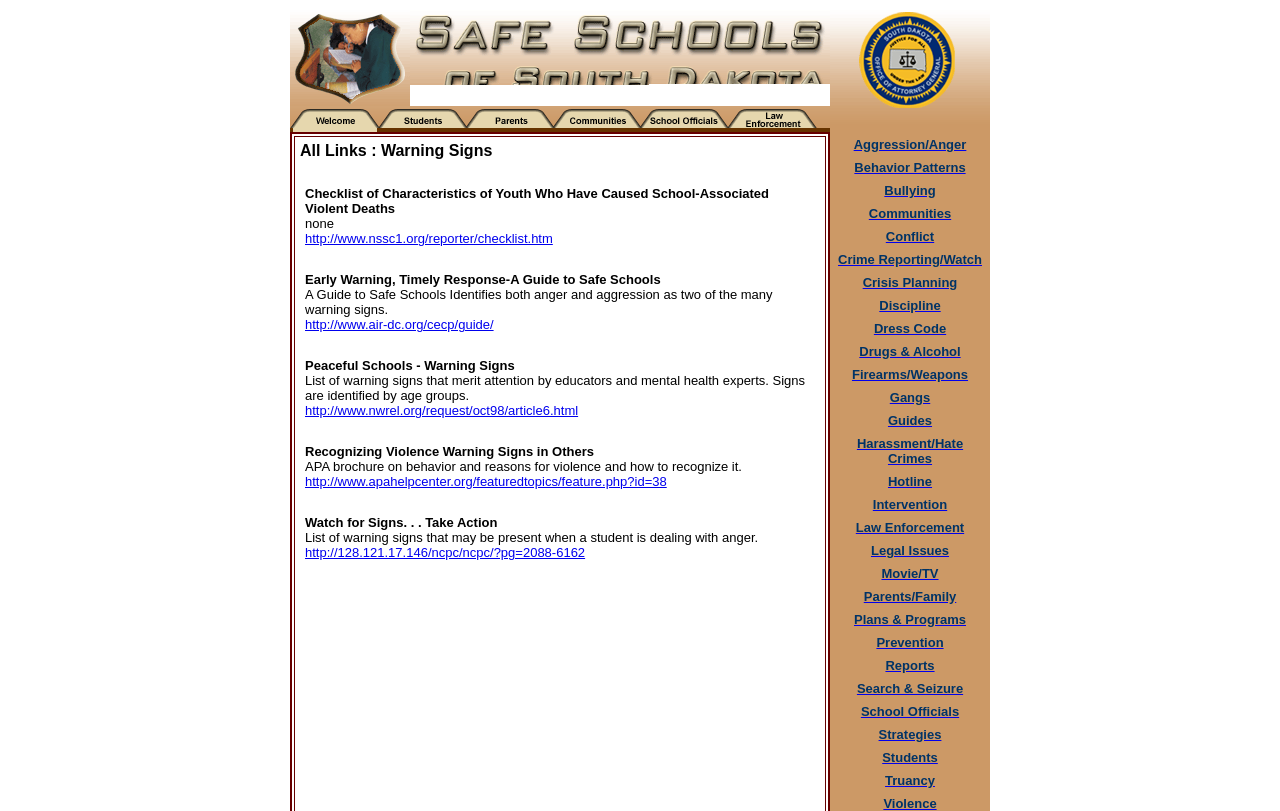Locate the coordinates of the bounding box for the clickable region that fulfills this instruction: "Click on the 'Checklist of Characteristics of Youth Who Have Caused School-Associated Violent Deaths' link".

[0.238, 0.285, 0.432, 0.304]